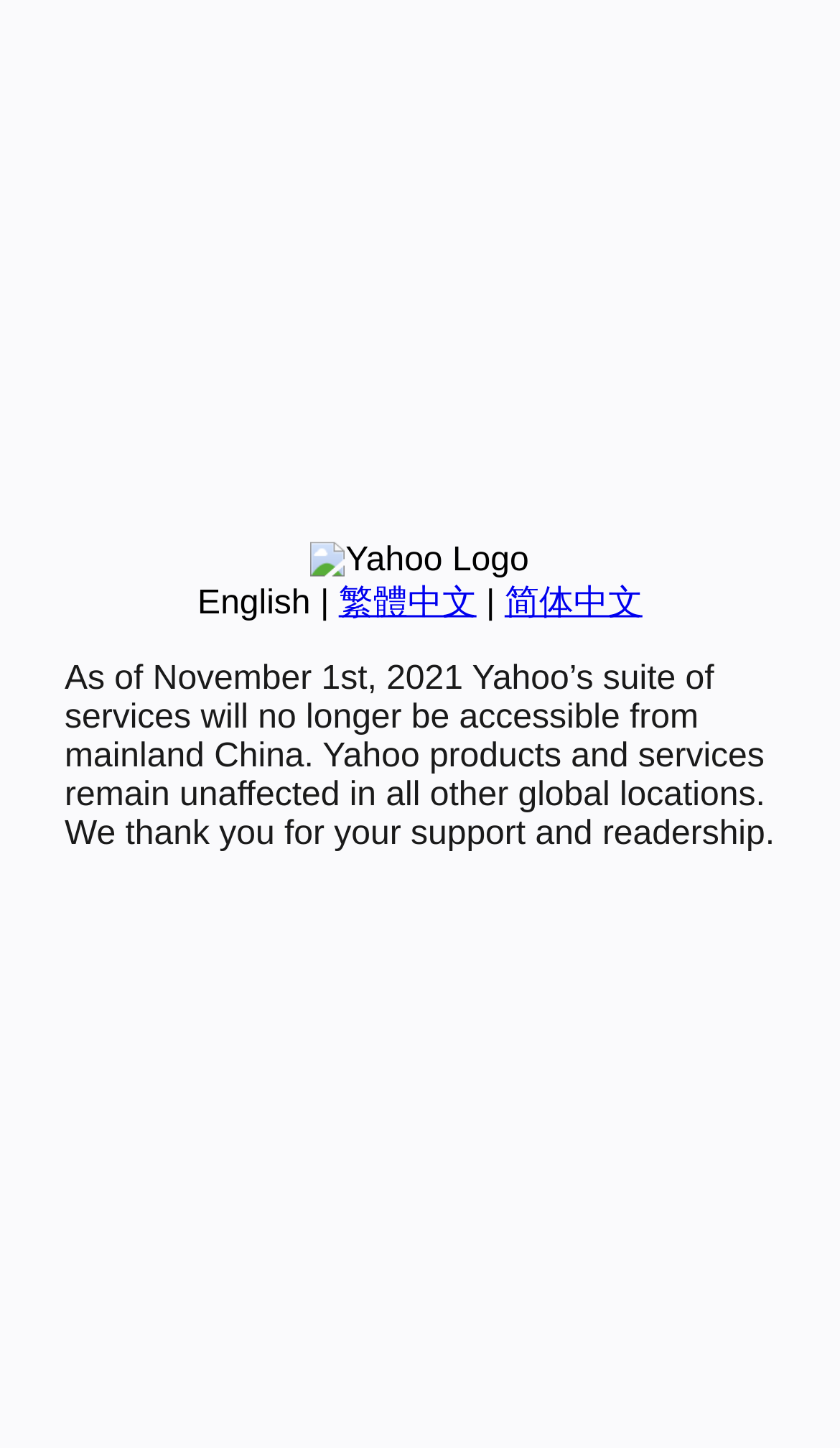Identify the bounding box of the UI element that matches this description: "繁體中文".

[0.403, 0.404, 0.567, 0.429]